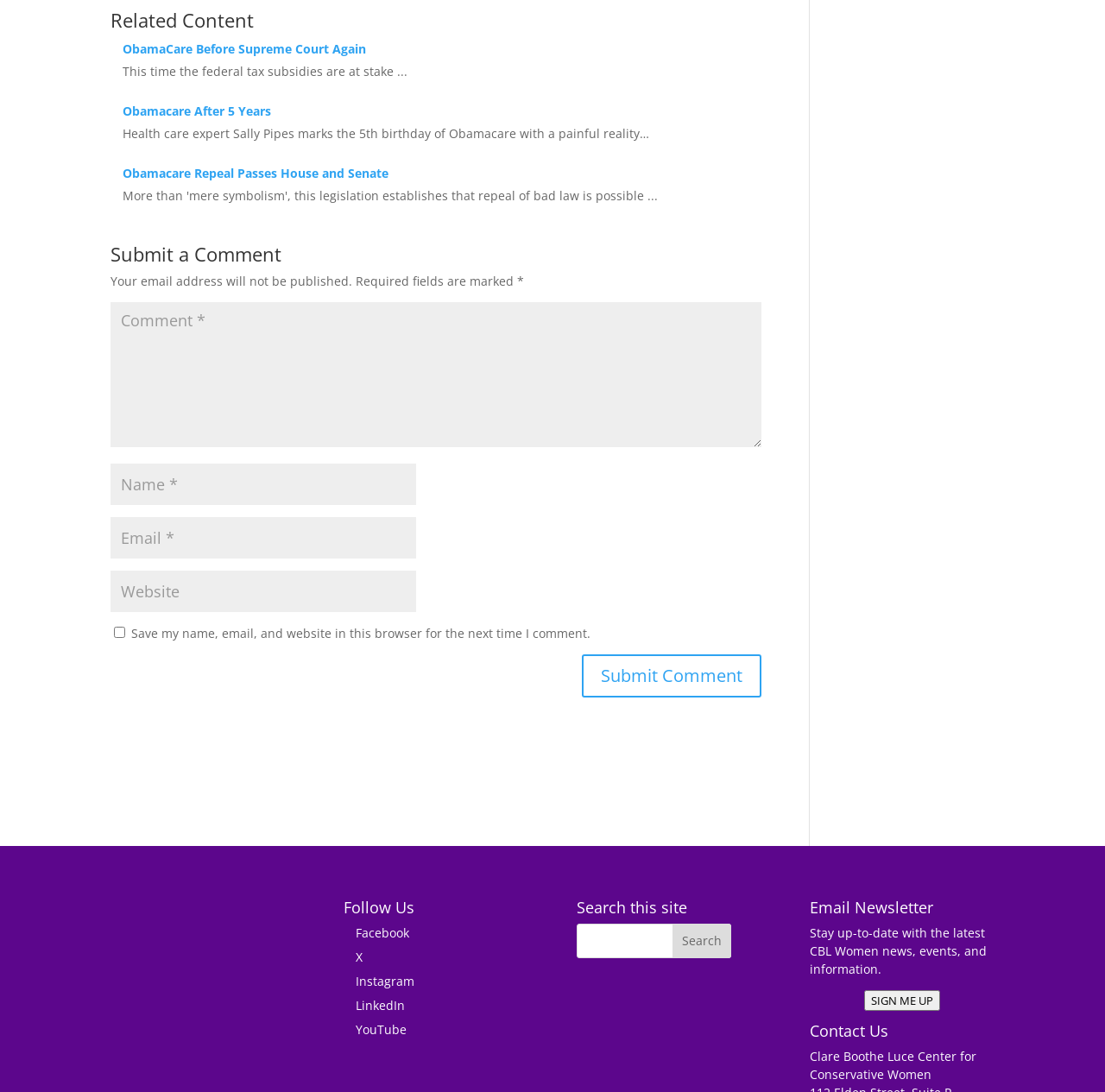Pinpoint the bounding box coordinates of the element you need to click to execute the following instruction: "Contact us". The bounding box should be represented by four float numbers between 0 and 1, in the format [left, top, right, bottom].

[0.733, 0.936, 0.9, 0.959]